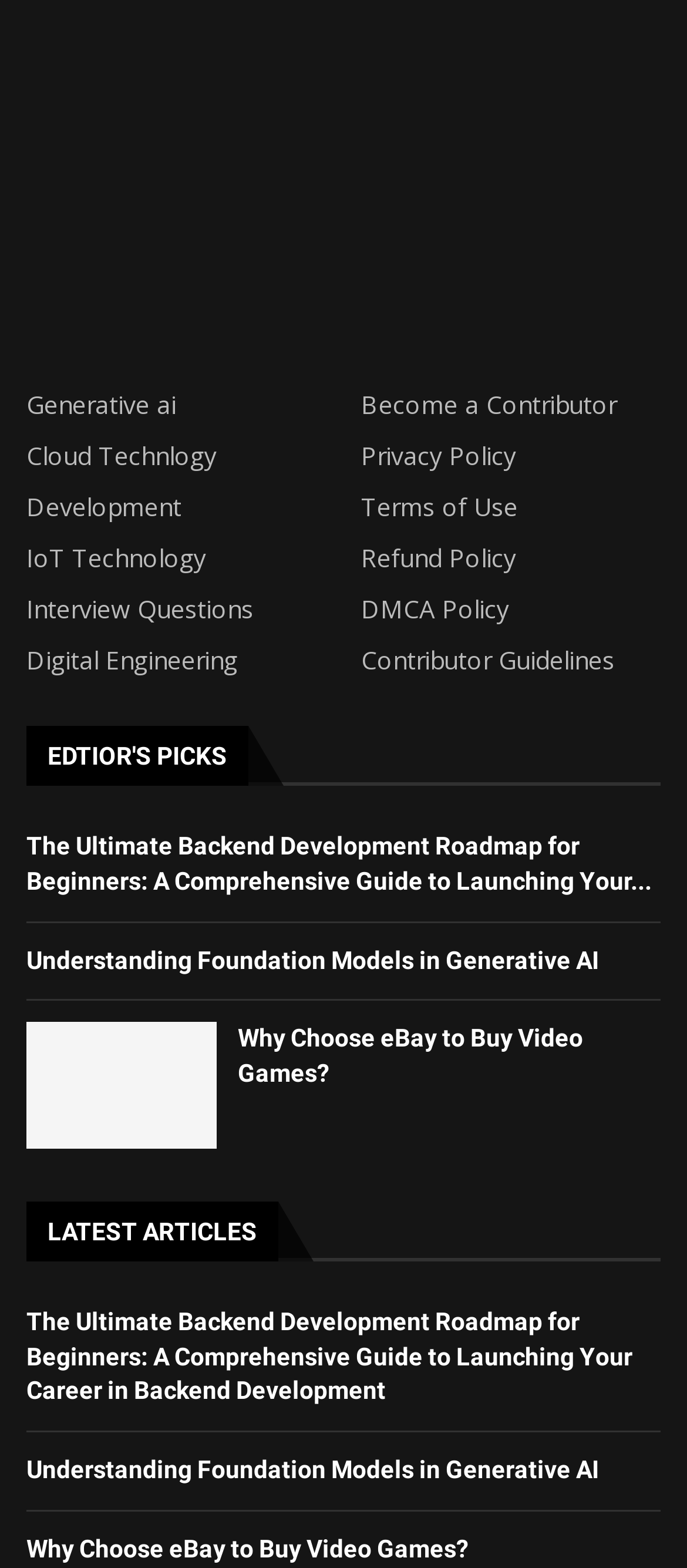Identify the bounding box coordinates for the region of the element that should be clicked to carry out the instruction: "Read the article about Backend Development Roadmap". The bounding box coordinates should be four float numbers between 0 and 1, i.e., [left, top, right, bottom].

[0.038, 0.531, 0.949, 0.571]